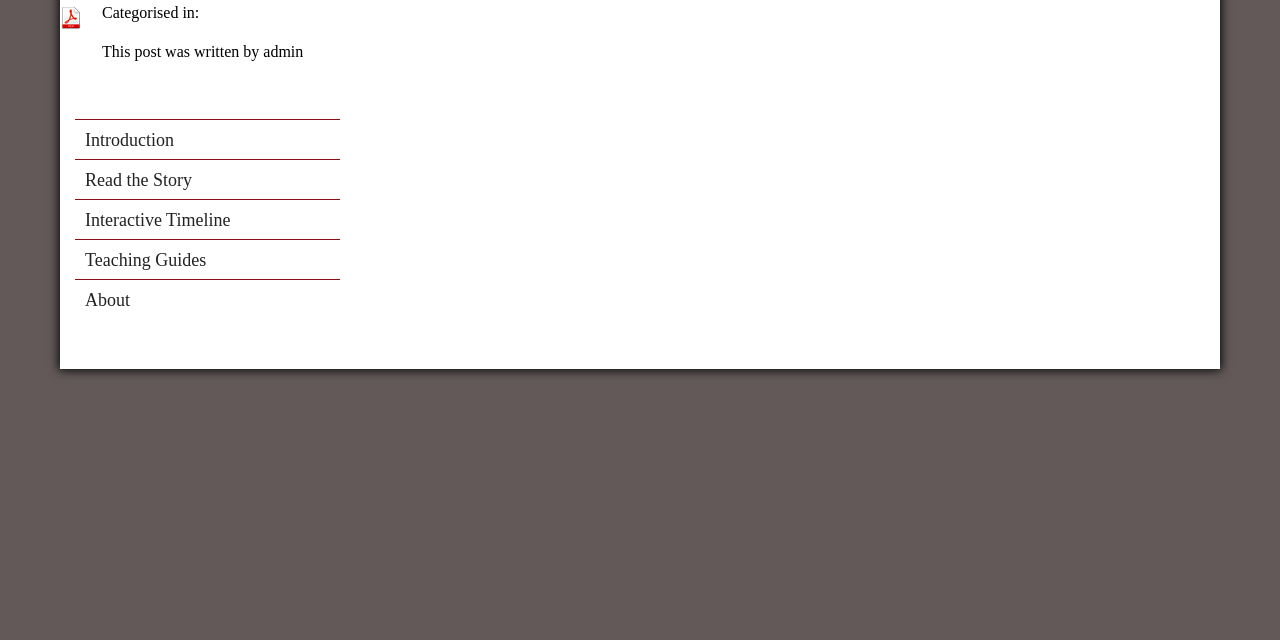Using the element description: "Interactive Timeline", determine the bounding box coordinates. The coordinates should be in the format [left, top, right, bottom], with values between 0 and 1.

[0.059, 0.311, 0.265, 0.374]